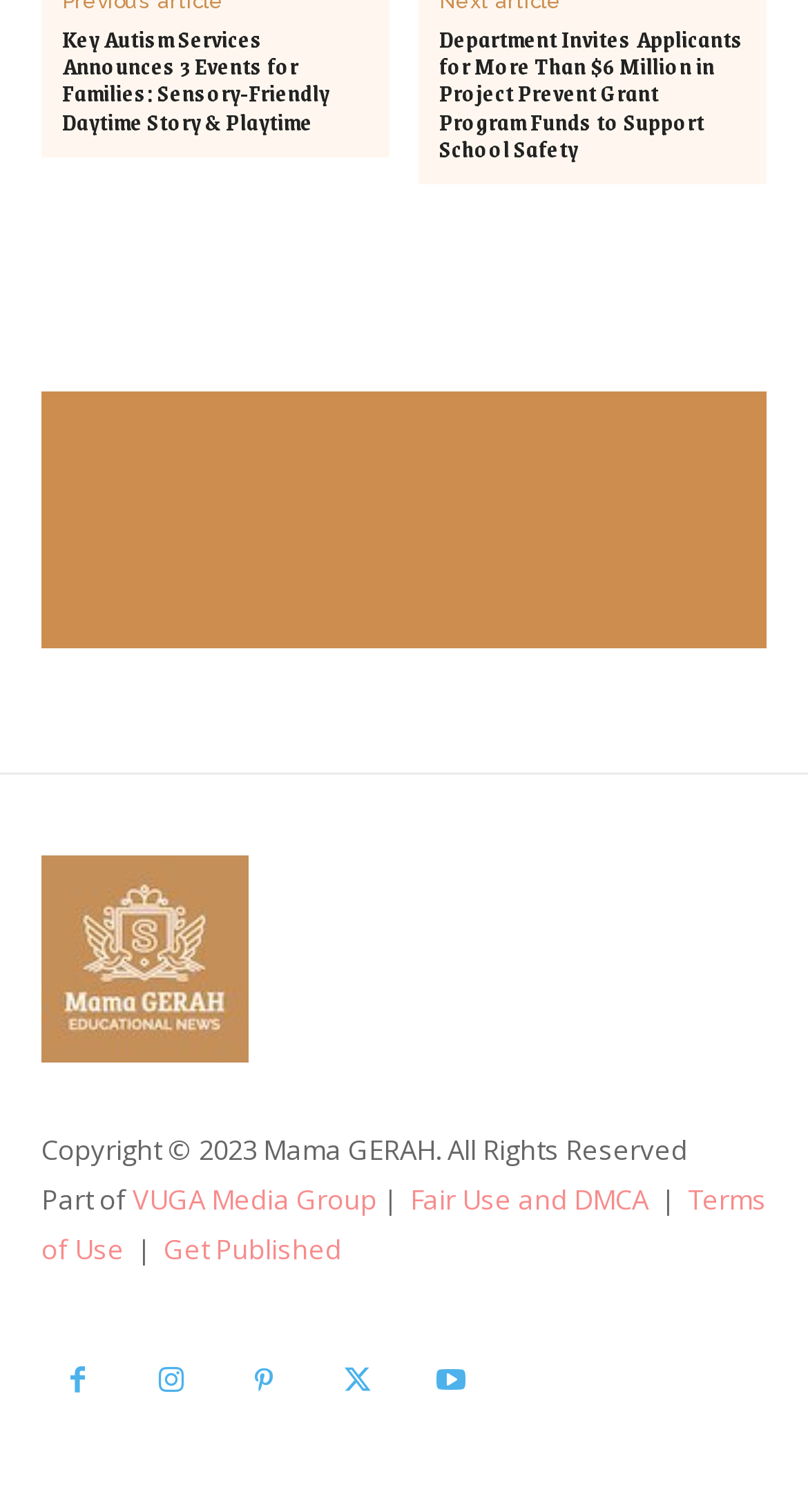How many social media links are present at the bottom of the webpage?
Can you give a detailed and elaborate answer to the question?

At the bottom of the webpage, there are five social media links represented by icons, which are '', '', '', '', and ''. These links are likely to direct users to the website's social media profiles.